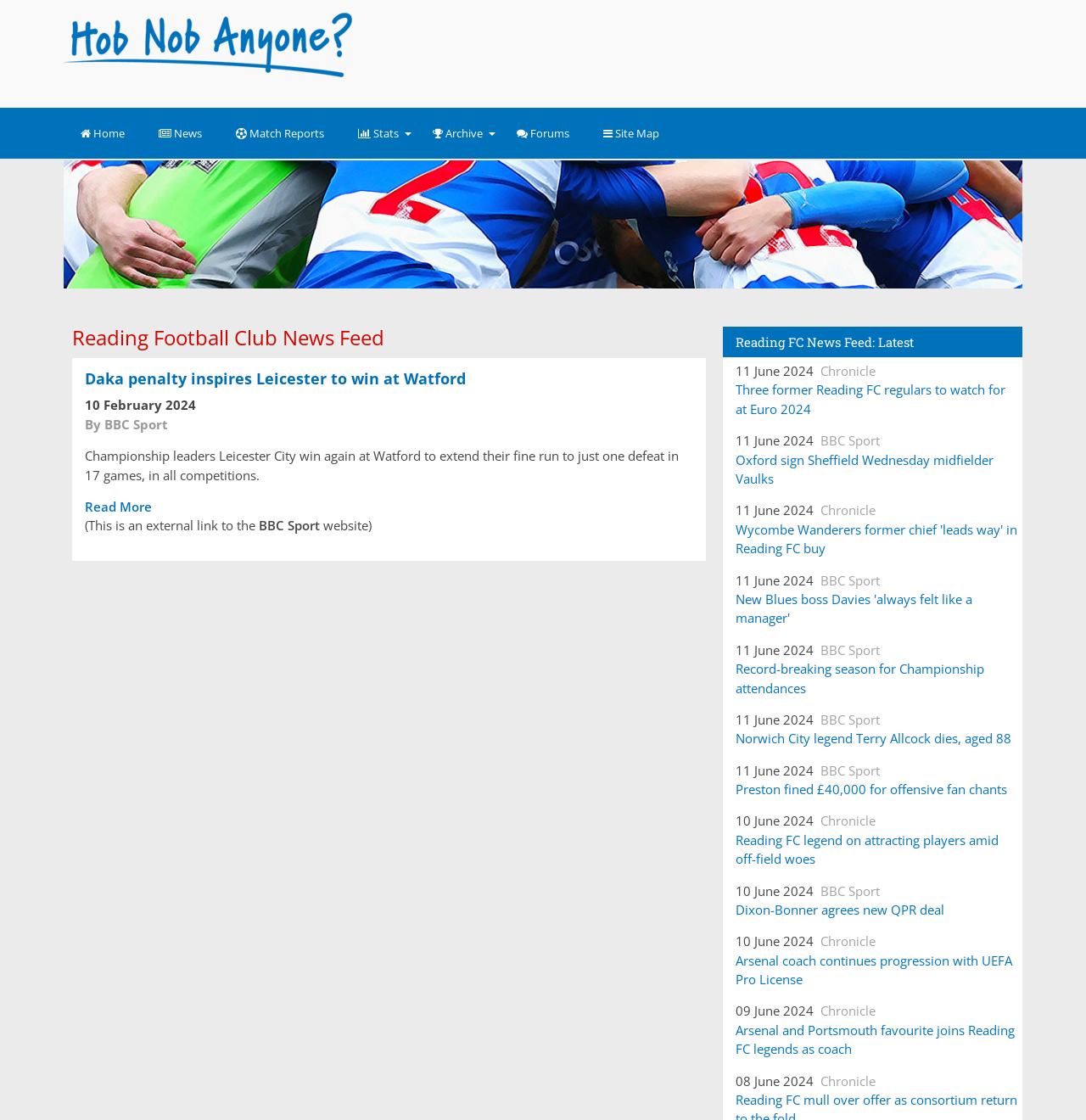Give a complete and precise description of the webpage's appearance.

This webpage is about Reading FC News, with a focus on news articles and match reports. At the top, there is a logo and a navigation menu with links to different sections of the website, including Home, News, Match Reports, Stats, Archive, and Forums. Below the navigation menu, there is a large image that spans almost the entire width of the page.

The main content of the page is divided into two sections. On the left, there is a news feed with multiple articles, each with a heading, a brief summary, and a "Read More" link. The articles are dated and attributed to their sources, such as BBC Sport or Chronicle. The news feed takes up most of the page's vertical space.

On the right, there is a smaller section with a heading "Reading Football Club News Feed: Latest" and a list of news articles with brief summaries and links to read more. This section is shorter than the main news feed and is positioned below the large image.

There are also two advertisements on the page, one at the top and one in the middle, which are displayed in iframes.